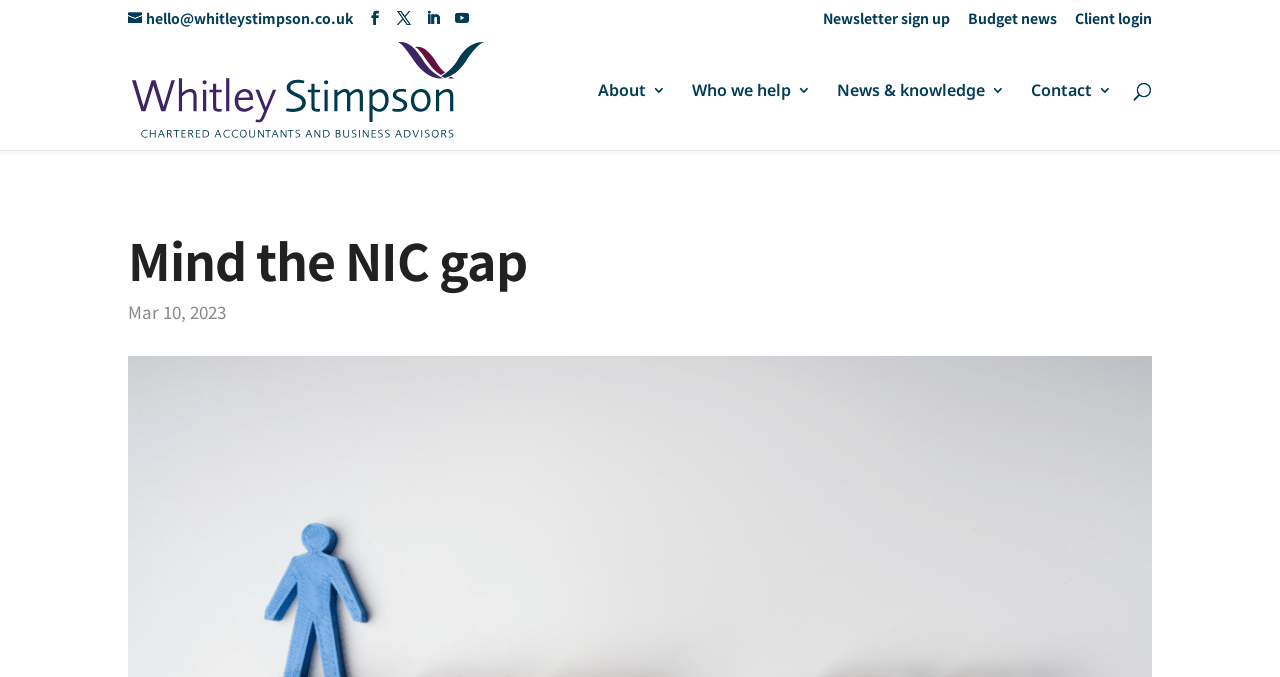Please find the bounding box coordinates of the section that needs to be clicked to achieve this instruction: "Sign up for the newsletter".

[0.643, 0.016, 0.742, 0.052]